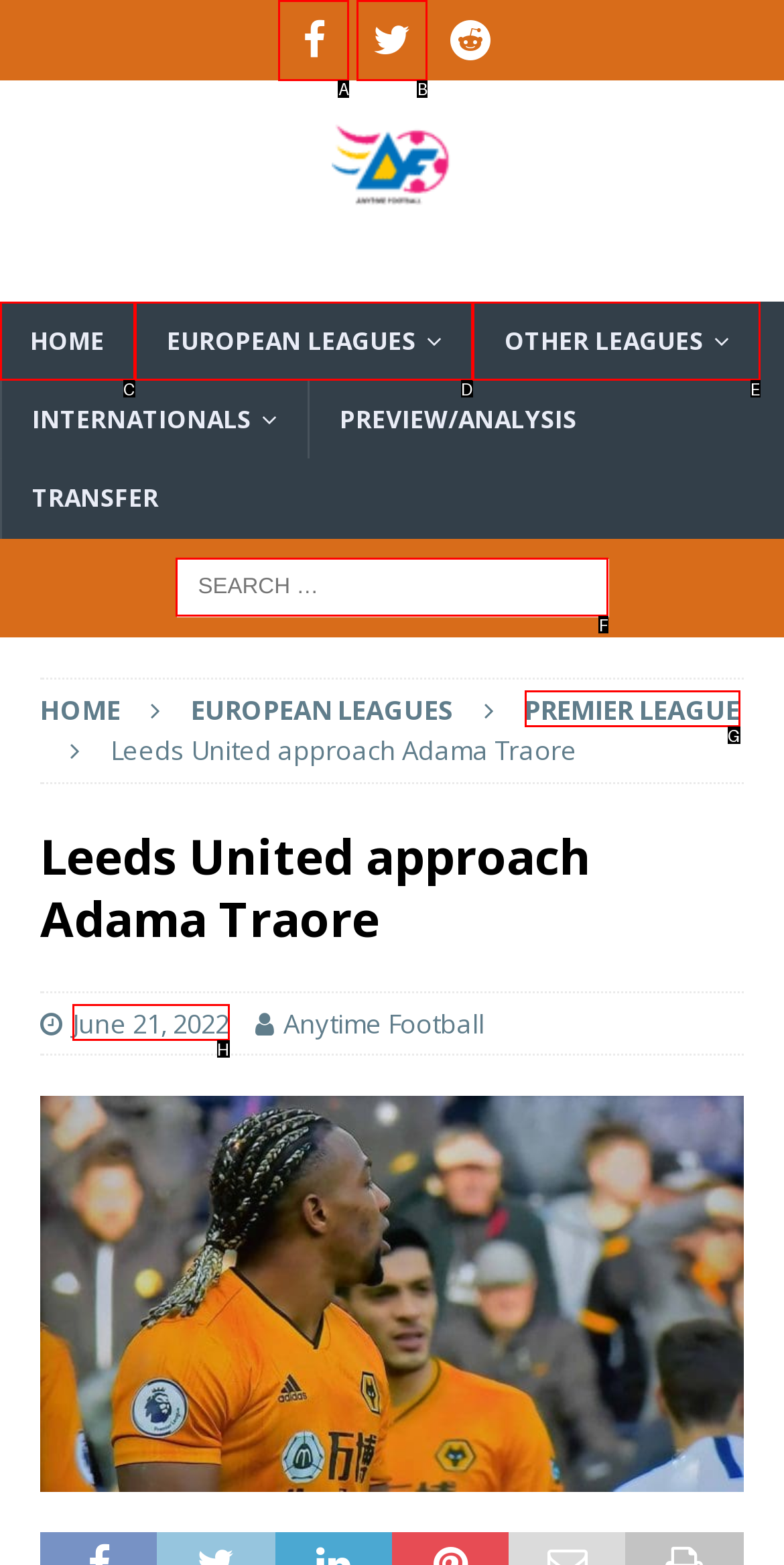Match the HTML element to the description: June 21, 2022. Answer with the letter of the correct option from the provided choices.

H